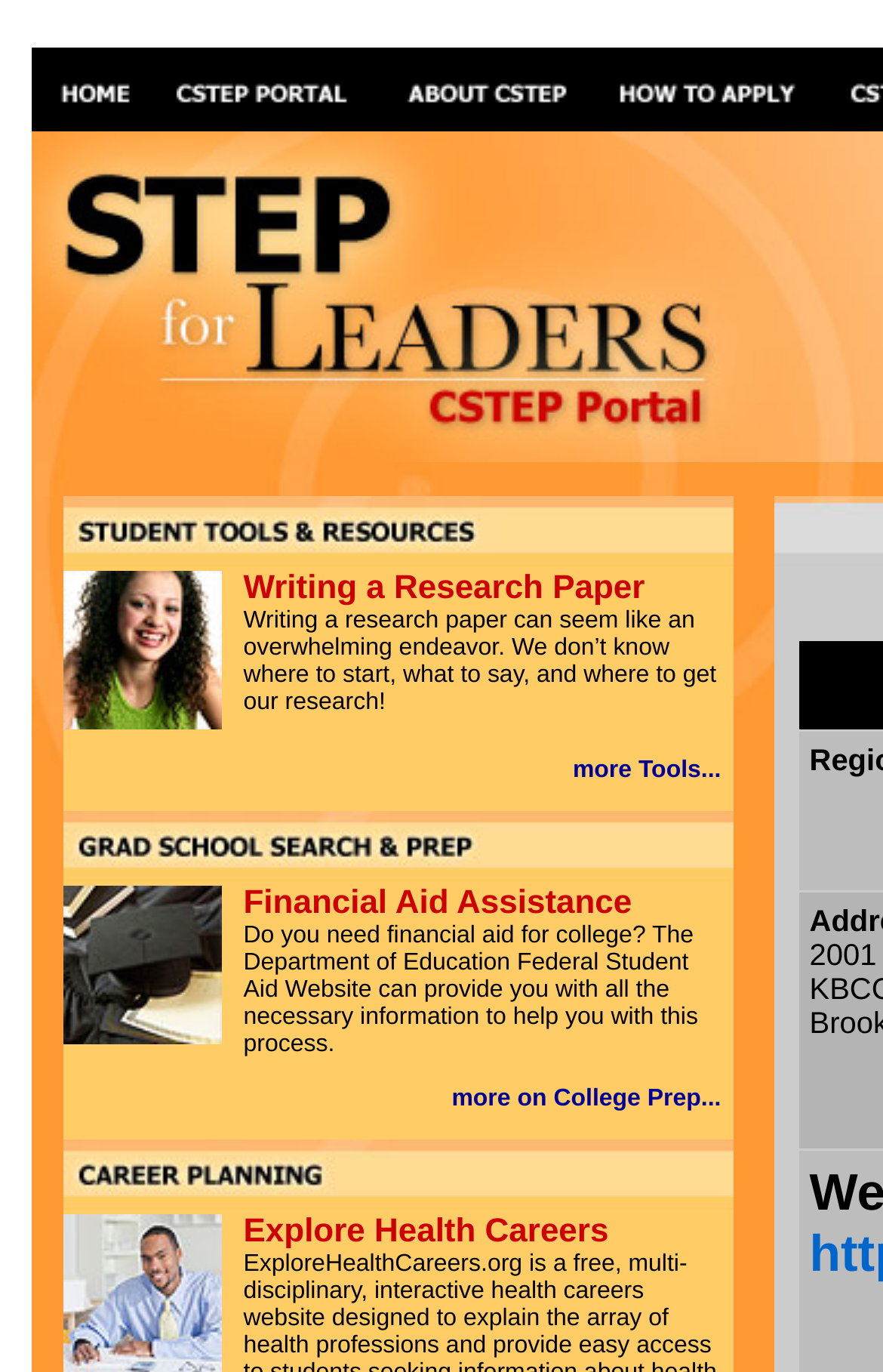Determine the bounding box coordinates of the region that needs to be clicked to achieve the task: "Contact us via phone".

None